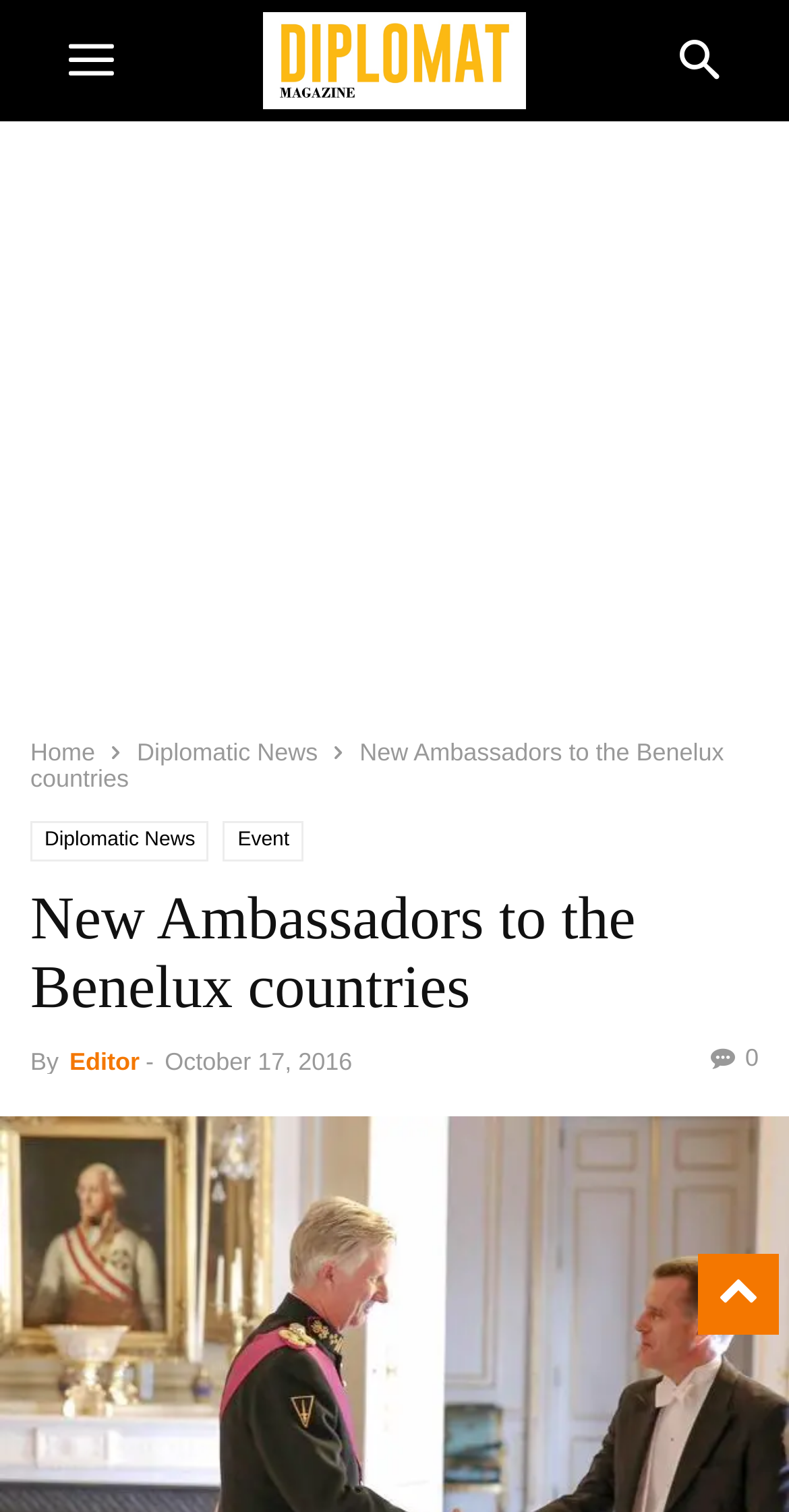What is the name of the magazine?
Please ensure your answer to the question is detailed and covers all necessary aspects.

I found the answer by looking at the top-left corner of the webpage, where I saw an image with the text 'Diplomat Magazine'.